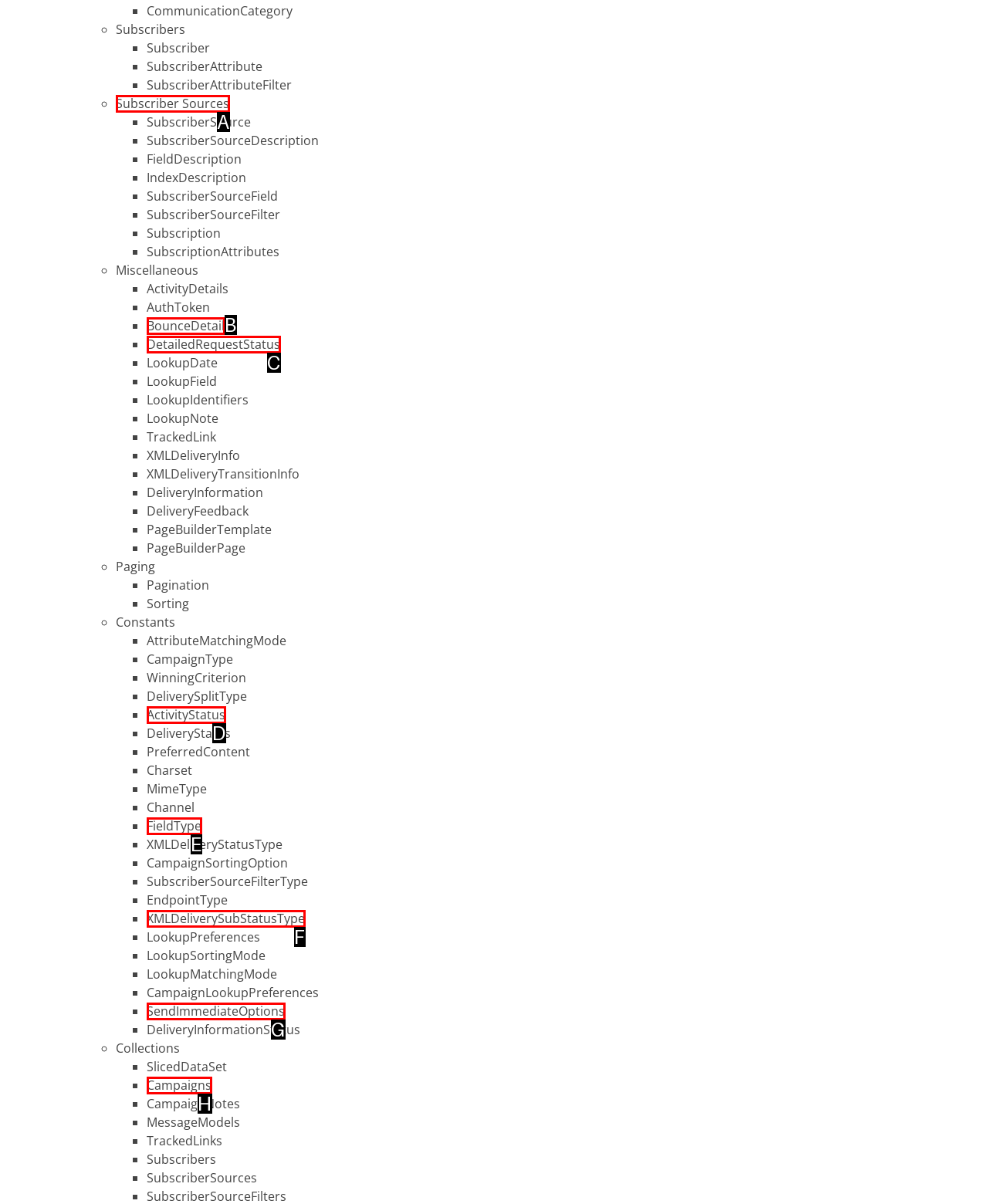Identify the HTML element that best matches the description: Subscriber Sources. Provide your answer by selecting the corresponding letter from the given options.

A